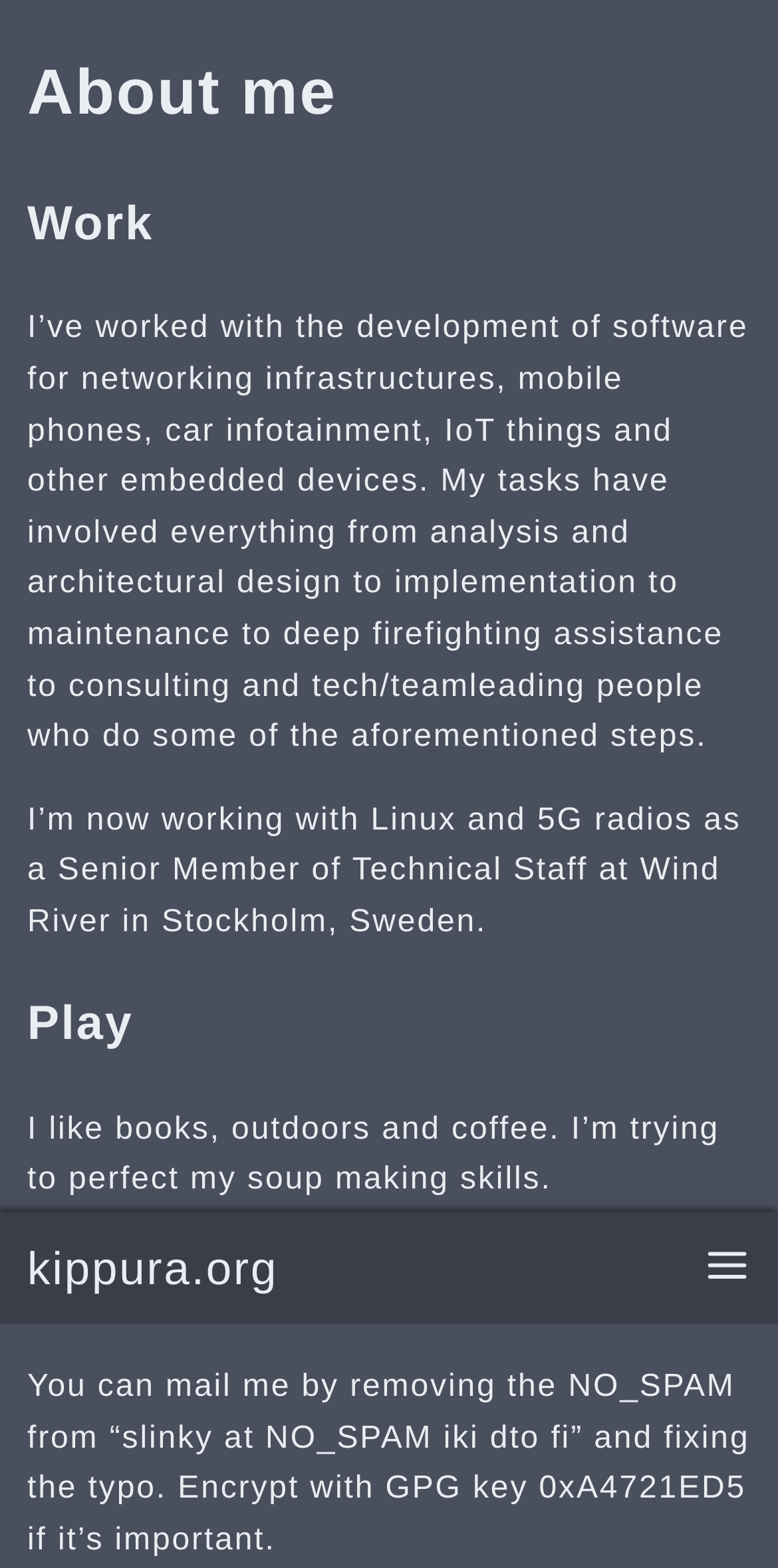Using the details in the image, give a detailed response to the question below:
What is the author's email address?

I found the email address in the 'Contact' section, where it is written 'You can mail me by removing the NO_SPAM from “slinky at NO_SPAM iki dto fi” and fixing the typo.'